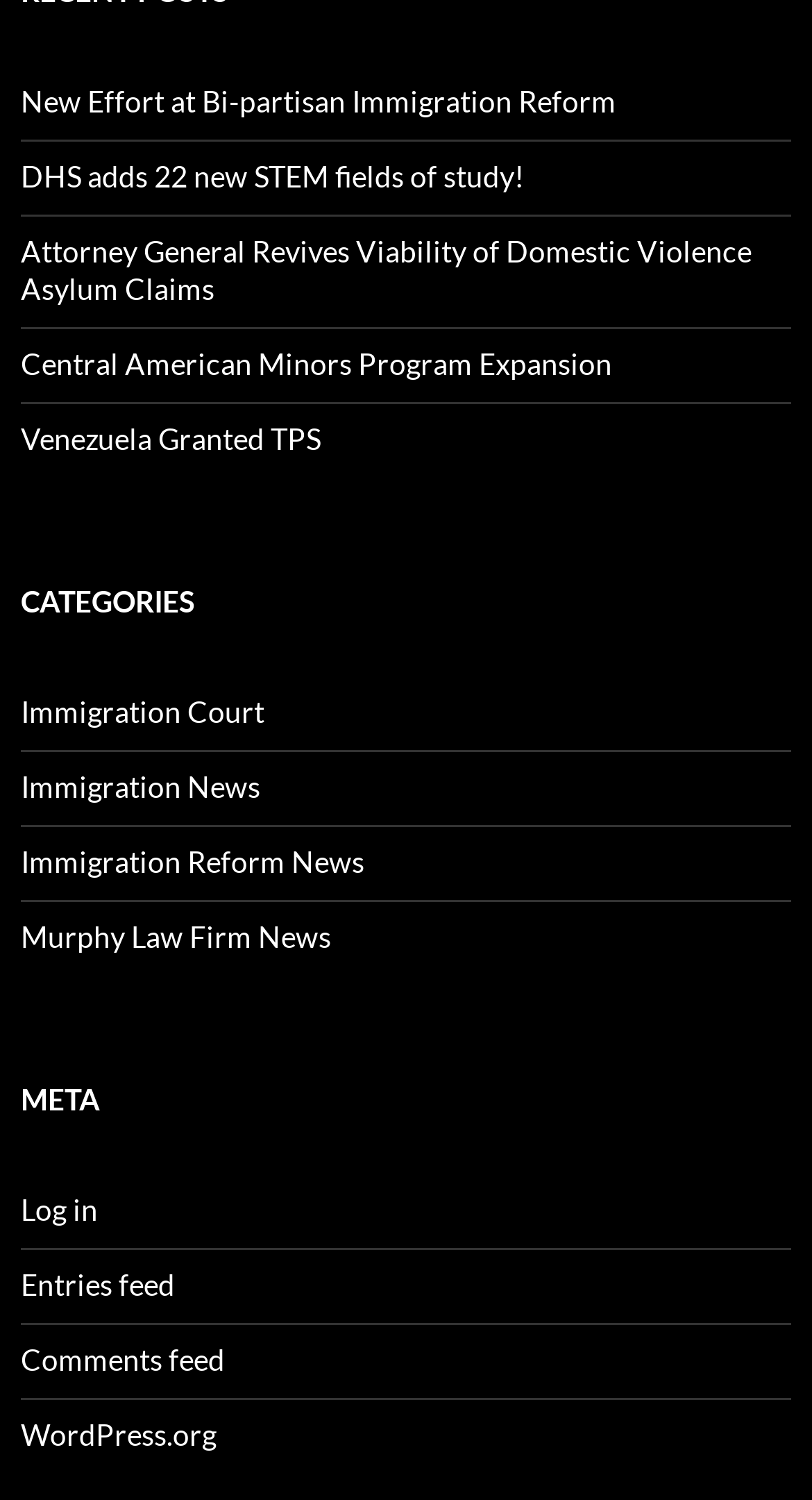What is the first link under 'Categories'?
Look at the webpage screenshot and answer the question with a detailed explanation.

I looked at the links under the 'Categories' navigation and found that the first link is 'Immigration Court'.